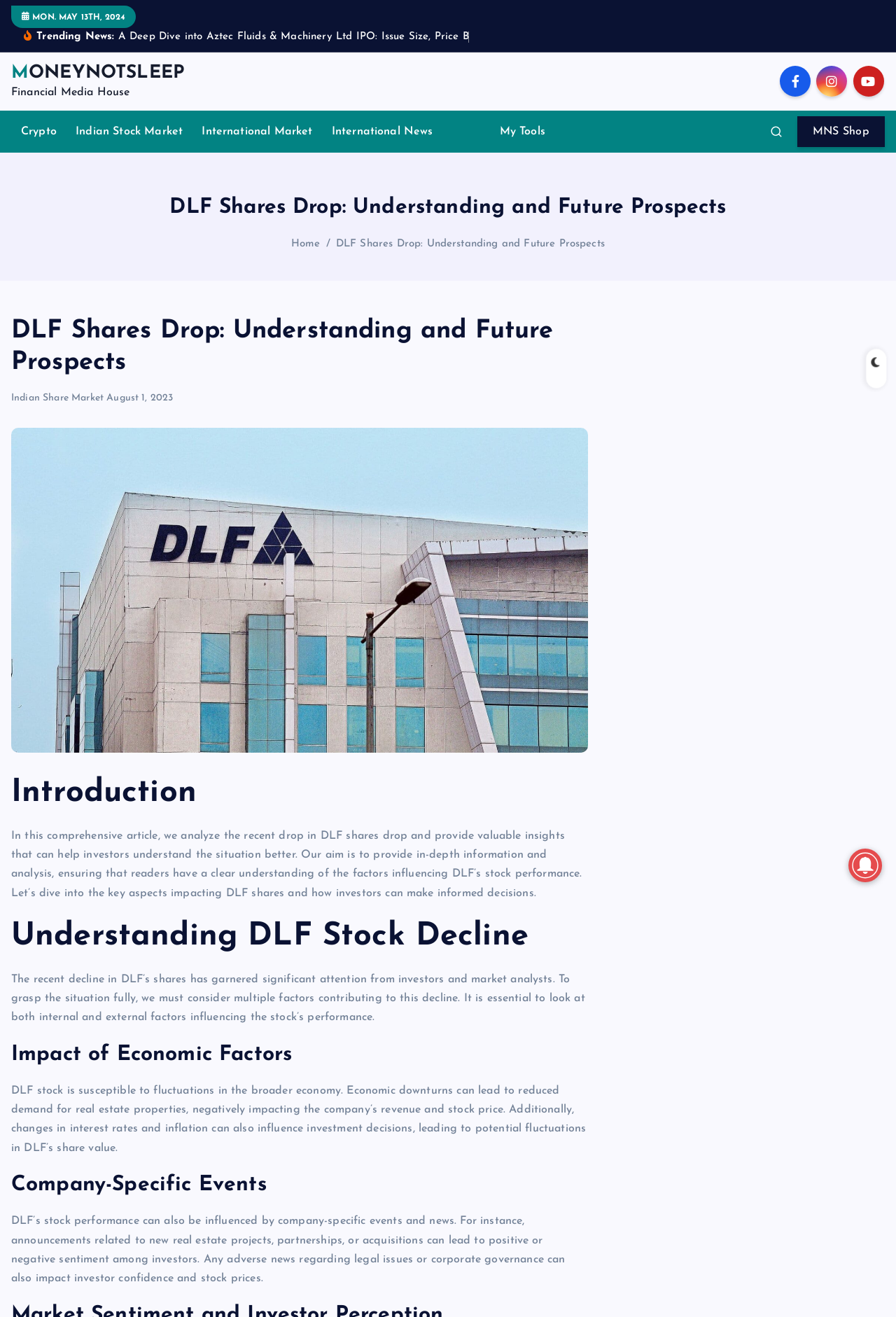Can you specify the bounding box coordinates of the area that needs to be clicked to fulfill the following instruction: "Click on the 'Crypto' link"?

[0.014, 0.071, 0.073, 0.102]